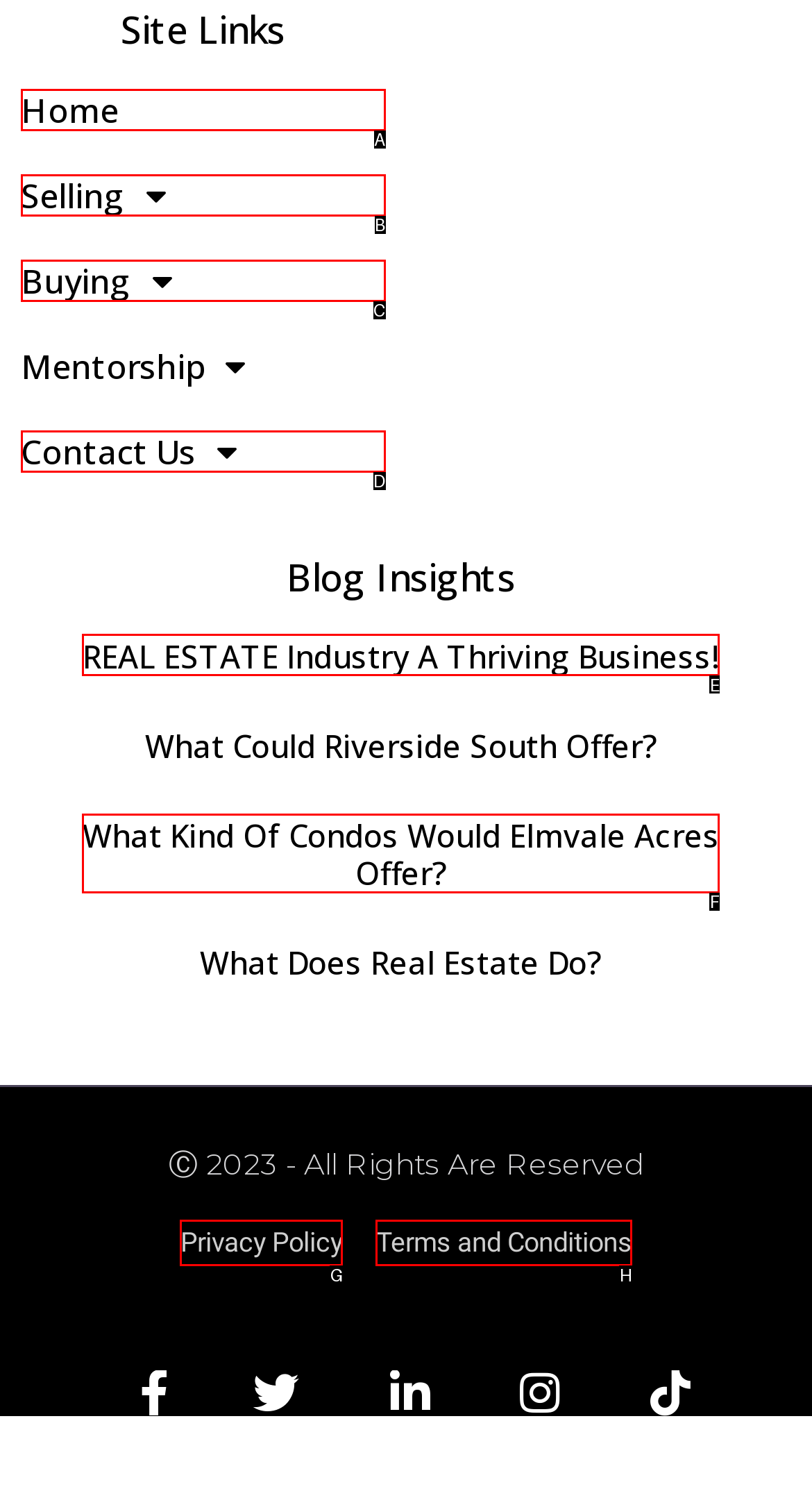Tell me which one HTML element I should click to complete the following task: Read REAL ESTATE Industry A Thriving Business!
Answer with the option's letter from the given choices directly.

E